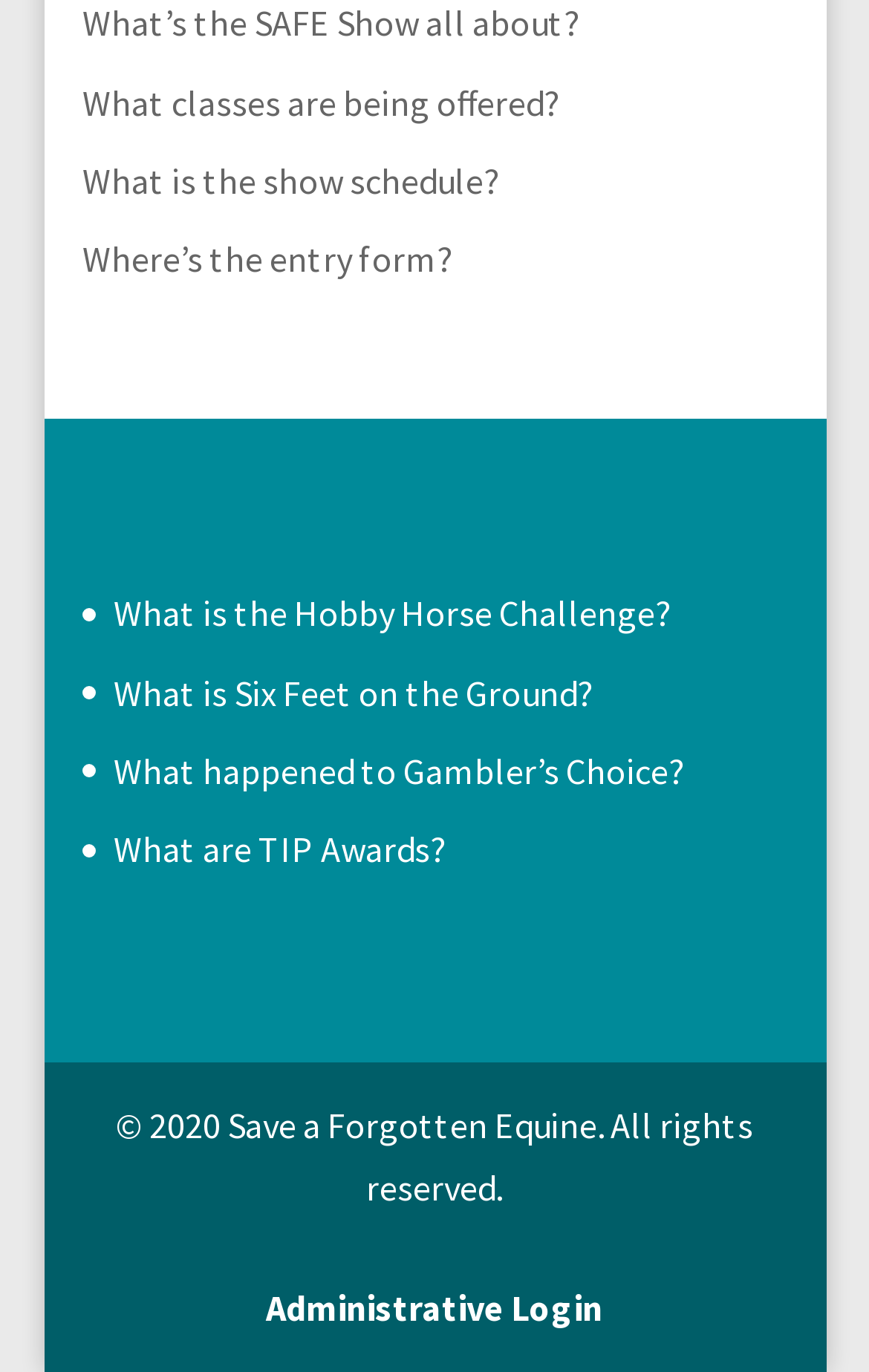Please answer the following question using a single word or phrase: 
How many questions are asked on the webpage?

6